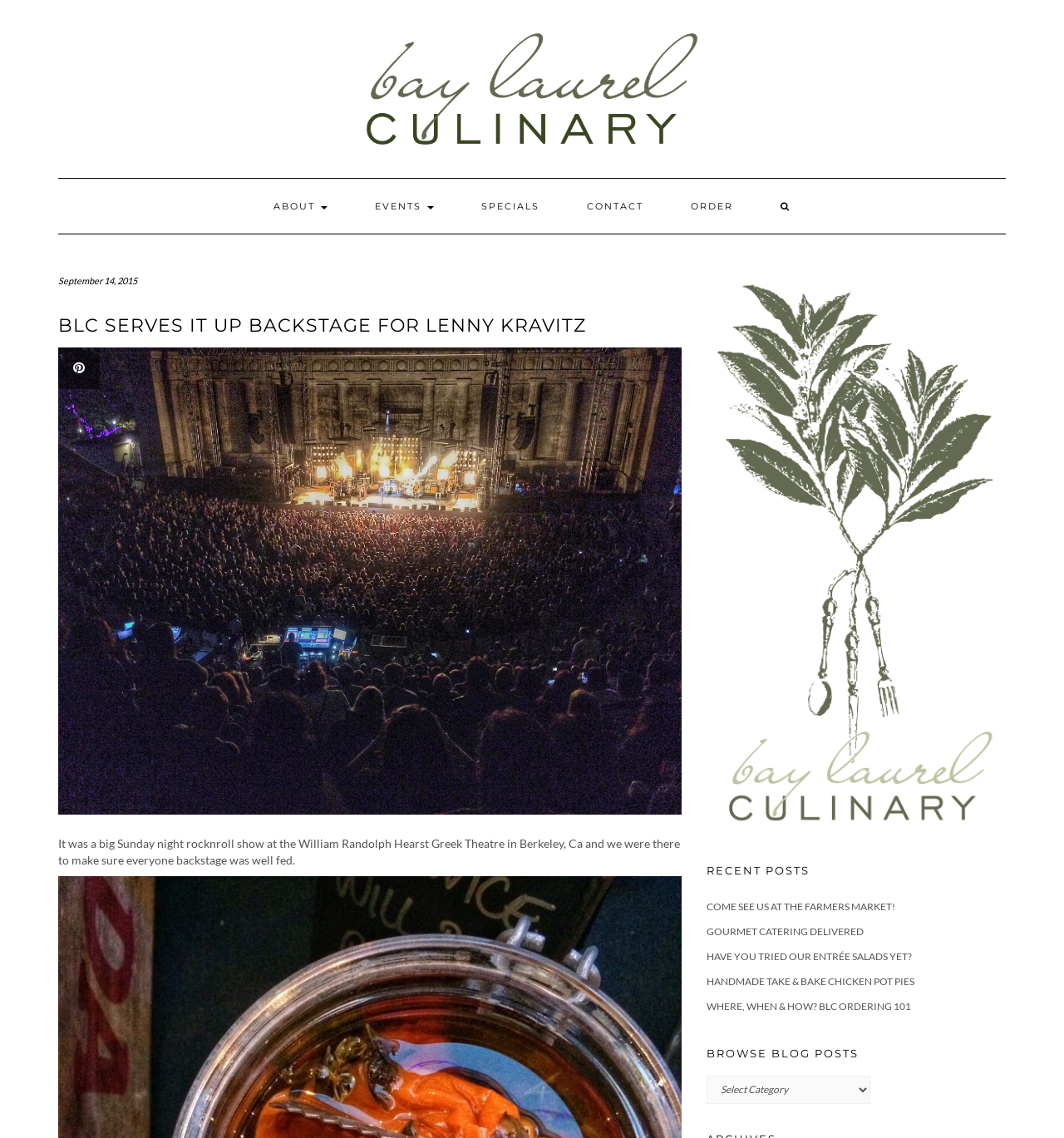Determine the bounding box coordinates for the area that should be clicked to carry out the following instruction: "Click on the 'Home' link".

None